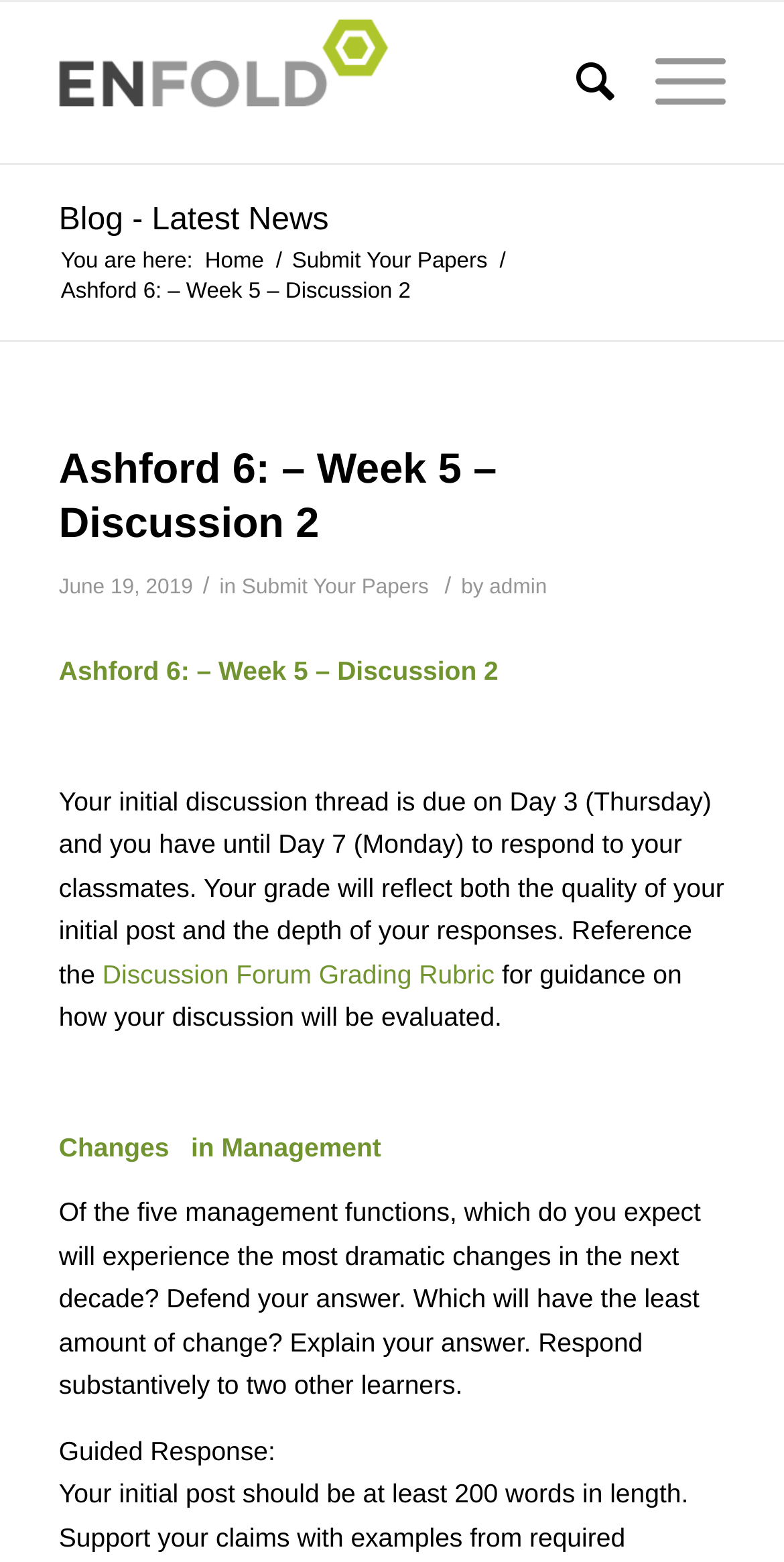Locate the bounding box coordinates of the element's region that should be clicked to carry out the following instruction: "Go to the blog". The coordinates need to be four float numbers between 0 and 1, i.e., [left, top, right, bottom].

[0.075, 0.13, 0.419, 0.152]